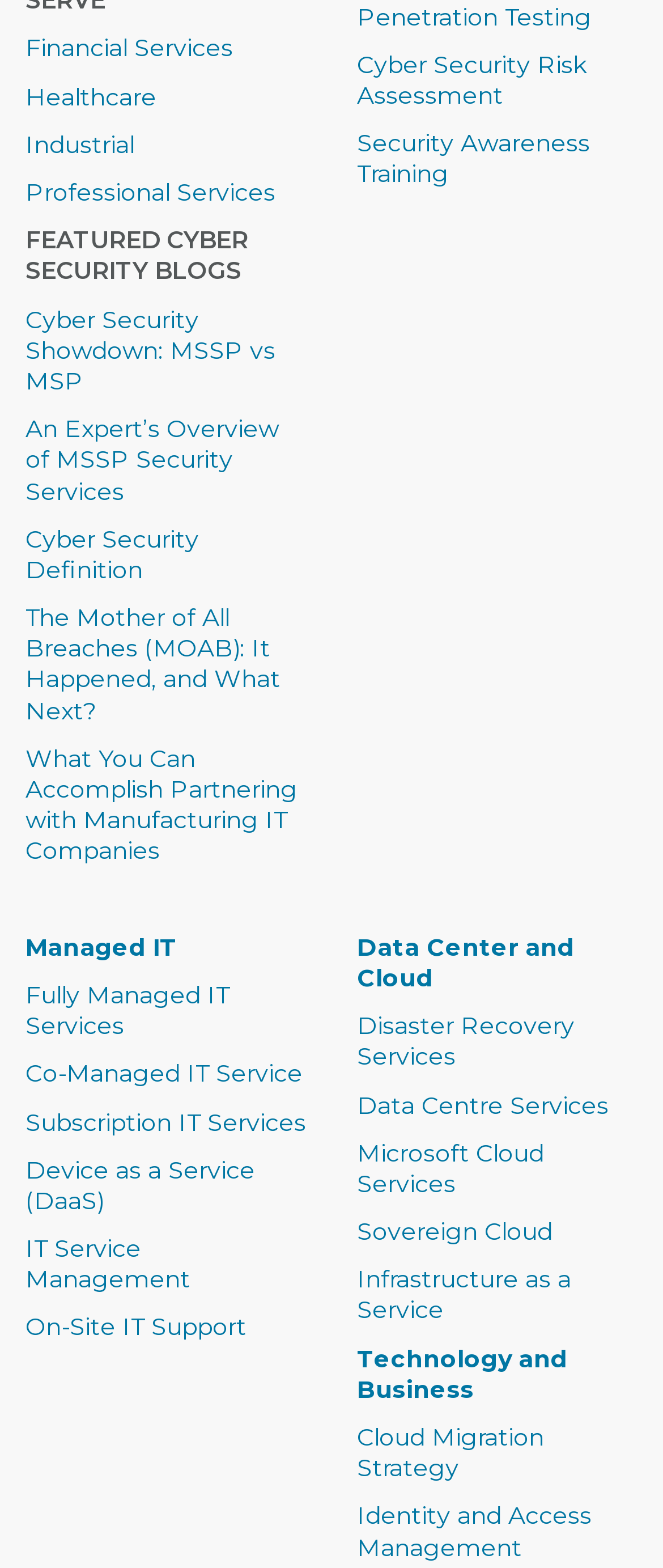What is the topic of the link 'The Mother of All Breaches (MOAB): It Happened, and What Next?'? Examine the screenshot and reply using just one word or a brief phrase.

Cyber Security